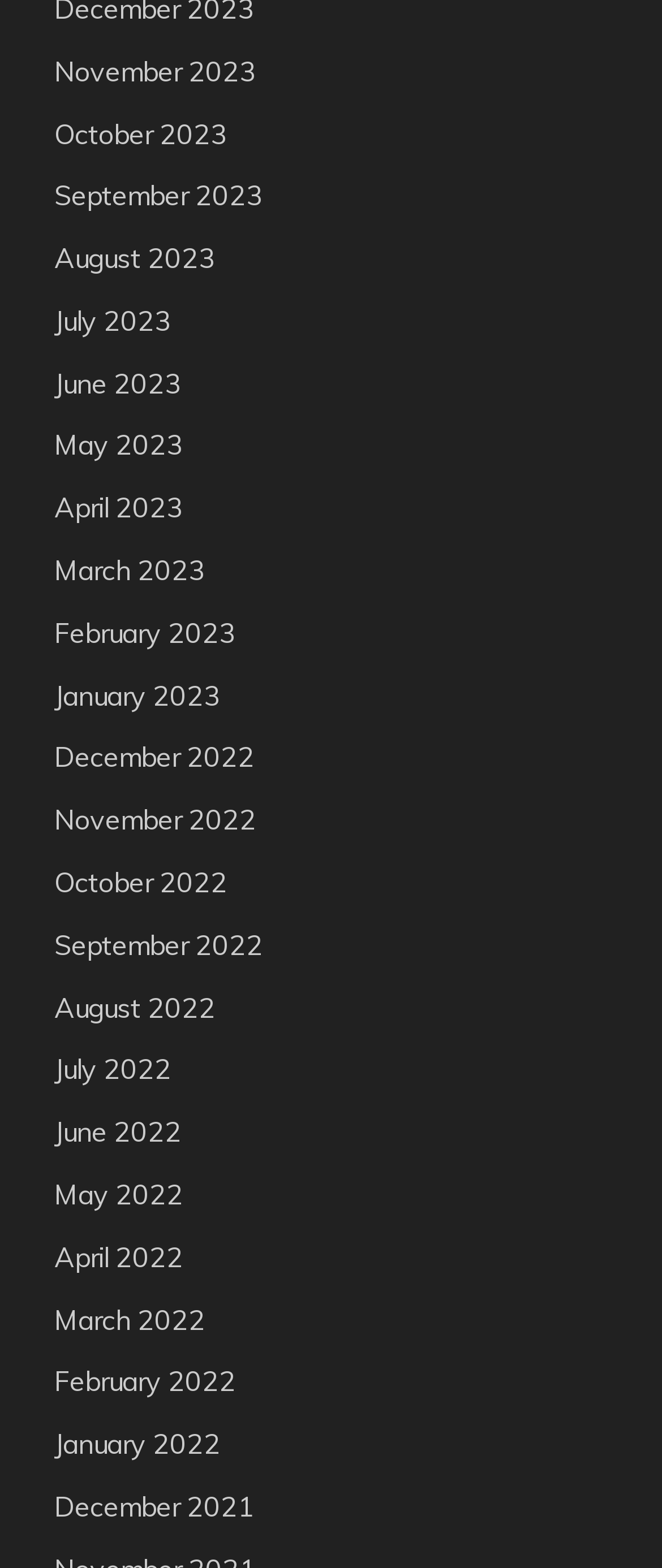Can you provide the bounding box coordinates for the element that should be clicked to implement the instruction: "view November 2023"?

[0.082, 0.034, 0.387, 0.056]